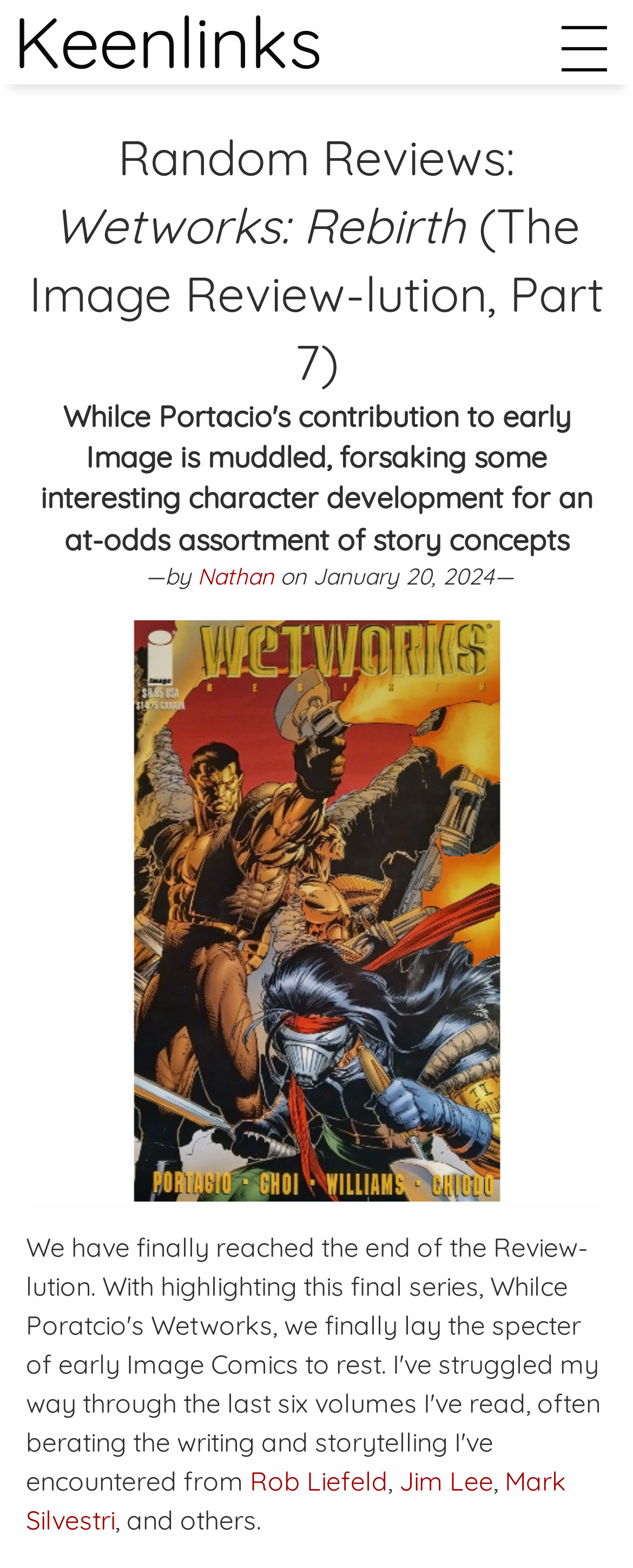Refer to the element description Jim Lee and identify the corresponding bounding box in the screenshot. Format the coordinates as (top-left x, top-left y, bottom-right x, bottom-right y) with values in the range of 0 to 1.

[0.631, 0.934, 0.779, 0.955]